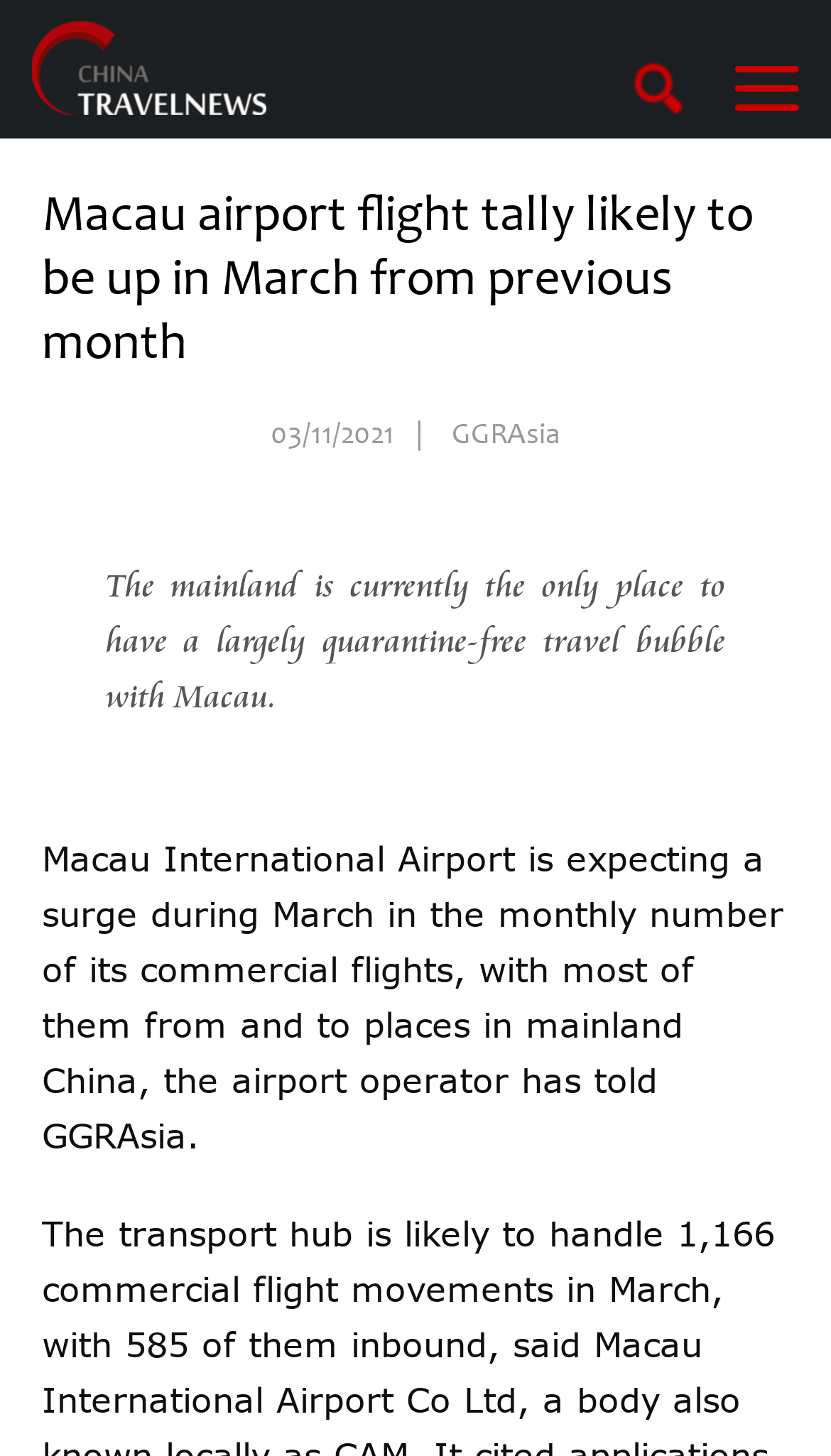By analyzing the image, answer the following question with a detailed response: What is the date of the article?

The date of the article is mentioned as 03/11/2021, which is displayed on the webpage.